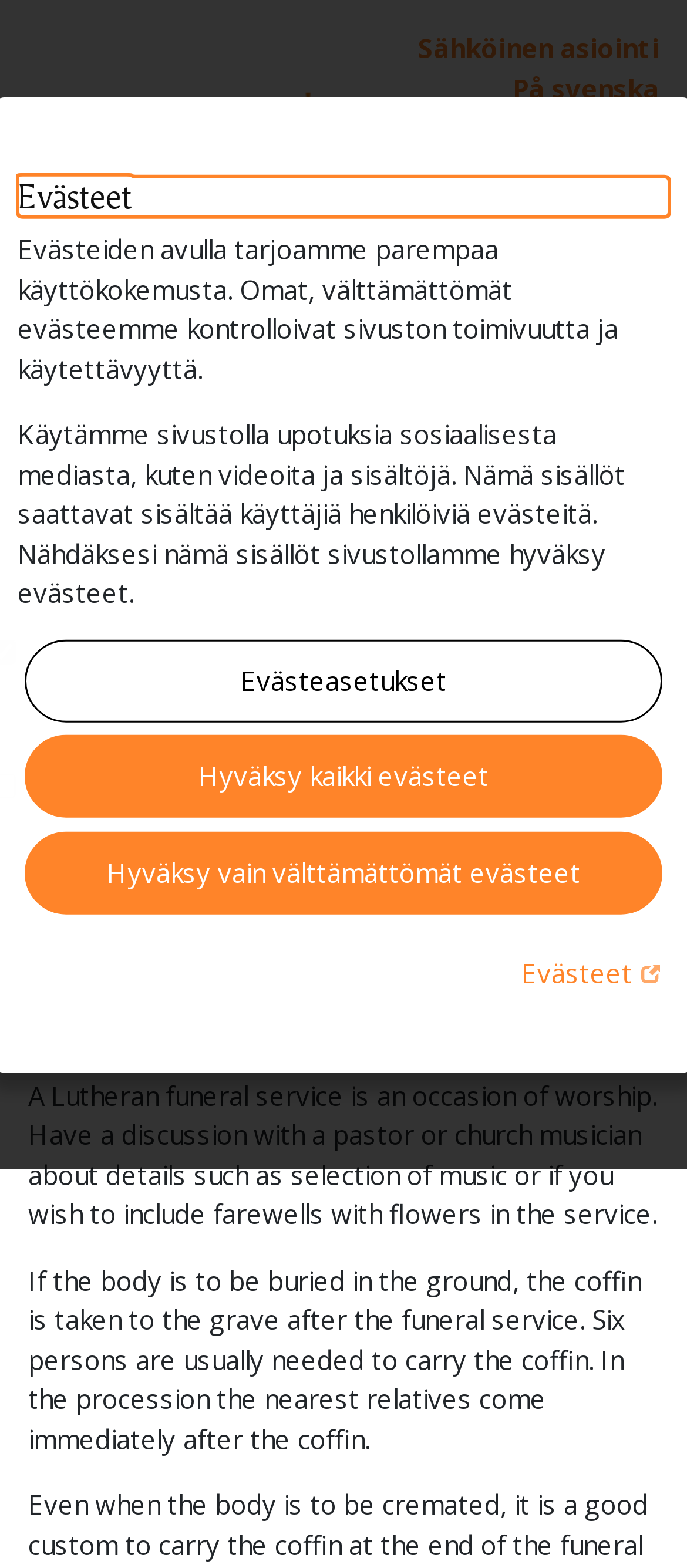How many buttons are there in the search bar?
Using the information from the image, provide a comprehensive answer to the question.

In the search bar, I see two buttons: 'Hae' and another 'Hae' button. These two buttons are likely used to submit the search query.